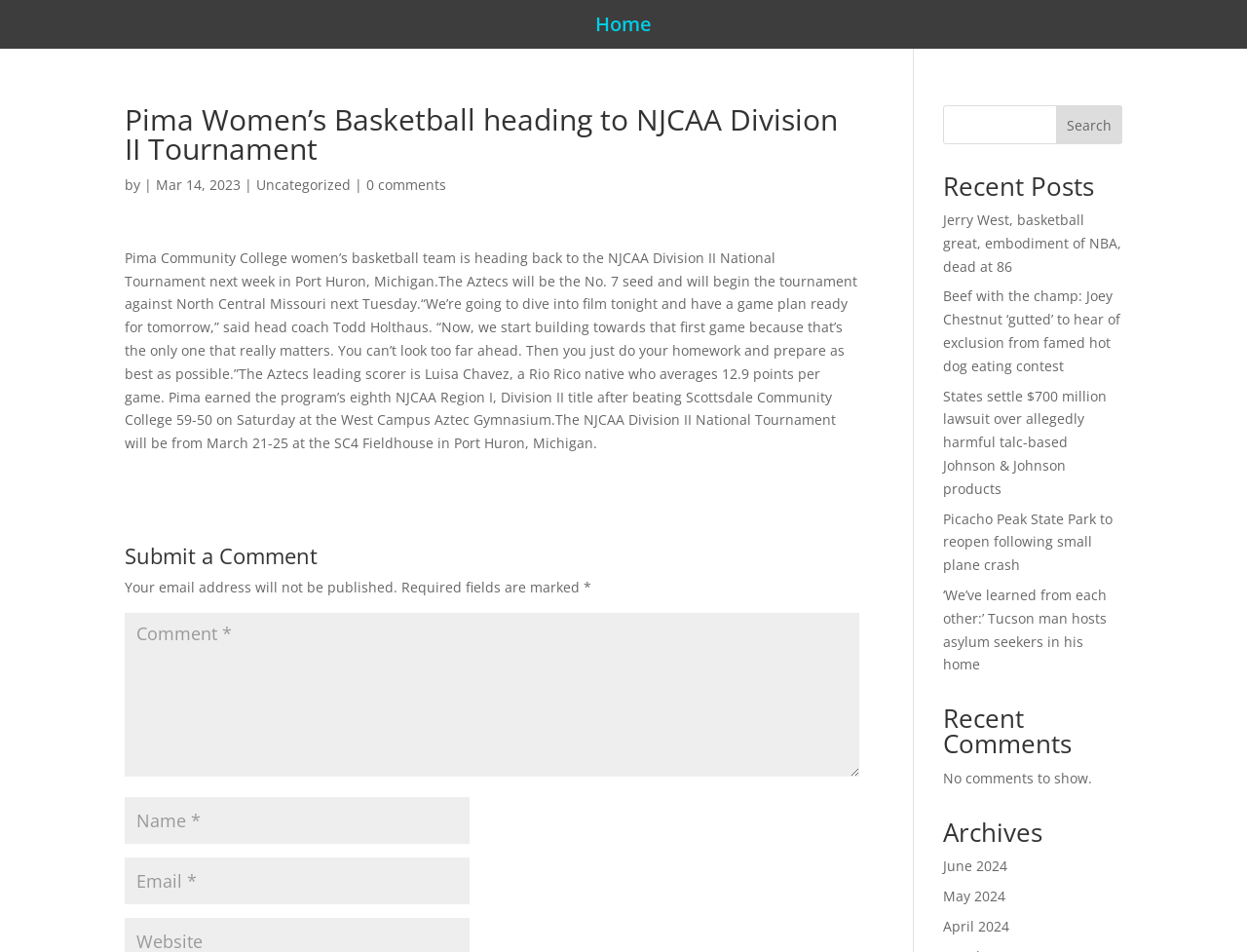Utilize the information from the image to answer the question in detail:
How many textboxes are there for submitting a comment?

I counted the number of textboxes by looking at the elements with the type 'textbox' and found three of them, each with a corresponding label 'Comment *', 'Name *', and 'Email *'.